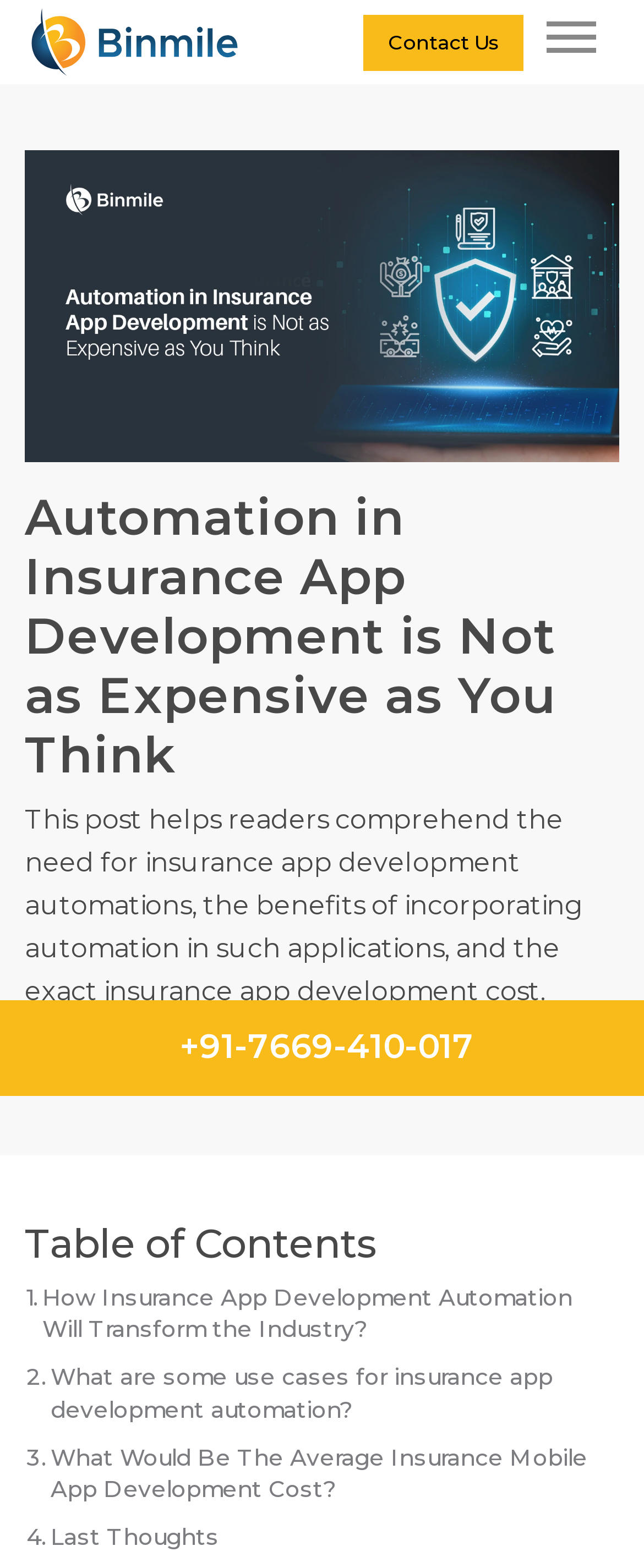Illustrate the webpage with a detailed description.

The webpage is about insurance app development automations, featuring the title "Insurance App Dev Automations: Features, Cost & Steps". At the top left, there is a link to "Binmile - Software Development Company" accompanied by an image with the same name. Below this, there is another link to the same company, but with a slightly different layout.

To the right of these links, there is a "Contact Us" link. The main content of the page starts with a heading that reads "Automation in Insurance App Development is Not as Expensive as You Think". Below this heading, there is a paragraph of text that summarizes the content of the post, which discusses the need for insurance app development automations, their benefits, and the exact cost.

Below this text, there is an image related to insurance app development automations, and a "Last Modified" date stamp indicating that the content was last updated on May 28, 2024. Further down, there is a heading titled "Table of Contents" that lists four links to different sections of the article, including "How Insurance App Development Automation Will Transform the Industry", "What are some use cases for insurance app development automation?", "What Would Be The Average Insurance Mobile App Development Cost?", and "Last Thoughts".

At the bottom of the page, there is a phone number link "+91-7669-410-017" that is slightly centered to the right. Overall, the page has a total of 7 links, 2 images, 3 headings, and 2 static text elements.